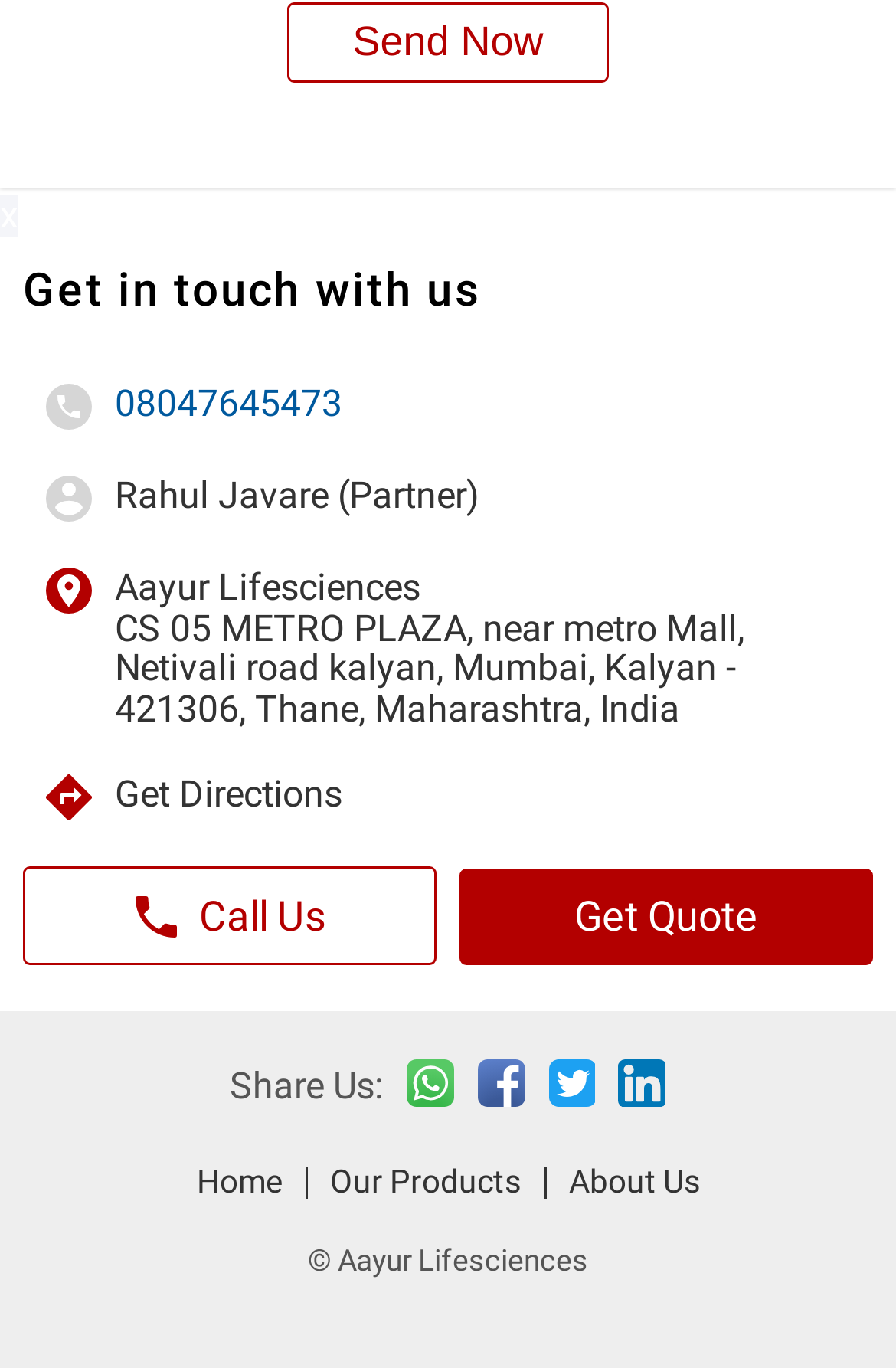Please find the bounding box coordinates of the element that needs to be clicked to perform the following instruction: "Click the 'Send Now' button". The bounding box coordinates should be four float numbers between 0 and 1, represented as [left, top, right, bottom].

[0.321, 0.002, 0.679, 0.06]